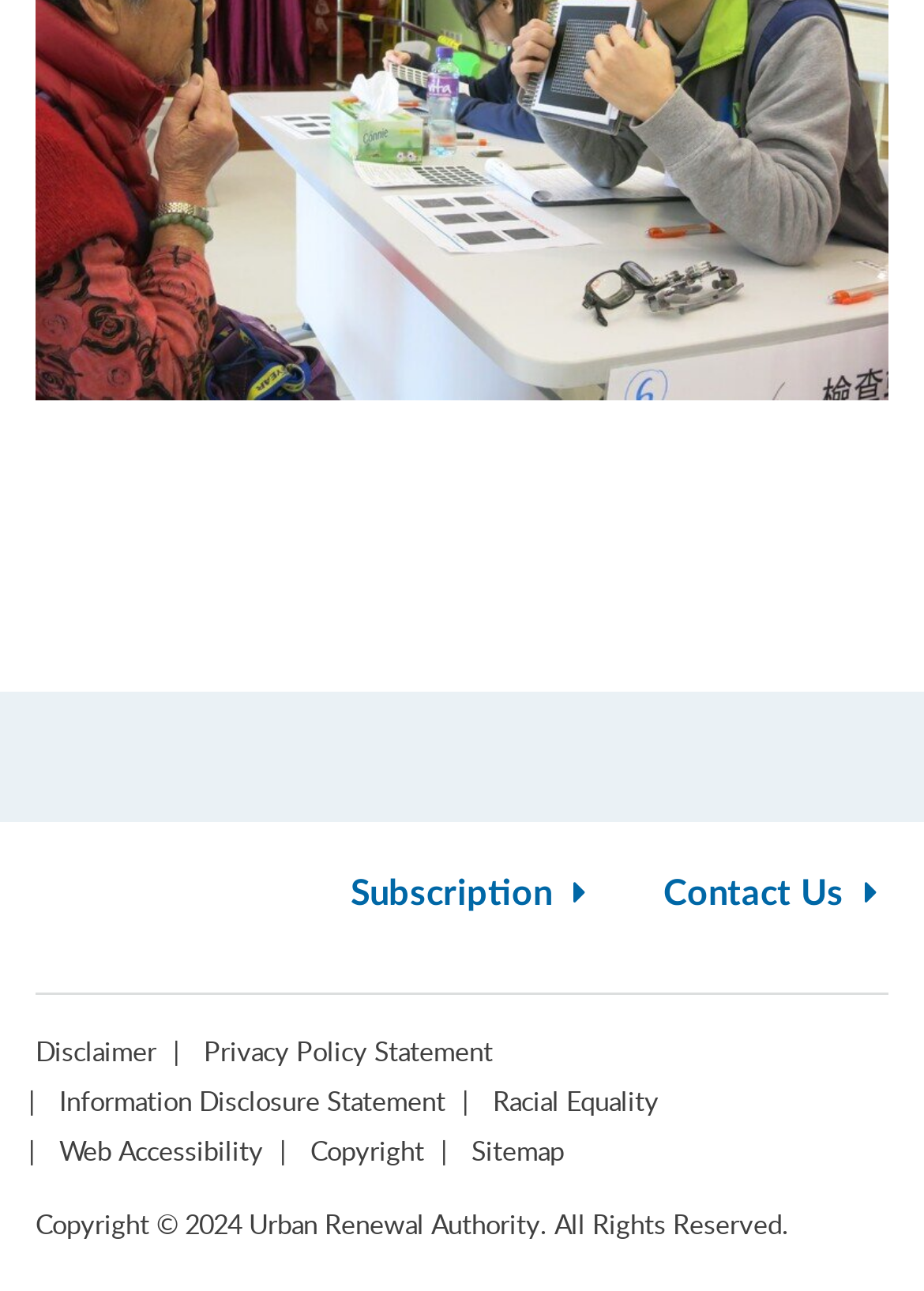What is the orientation of the separator element?
Your answer should be a single word or phrase derived from the screenshot.

Horizontal